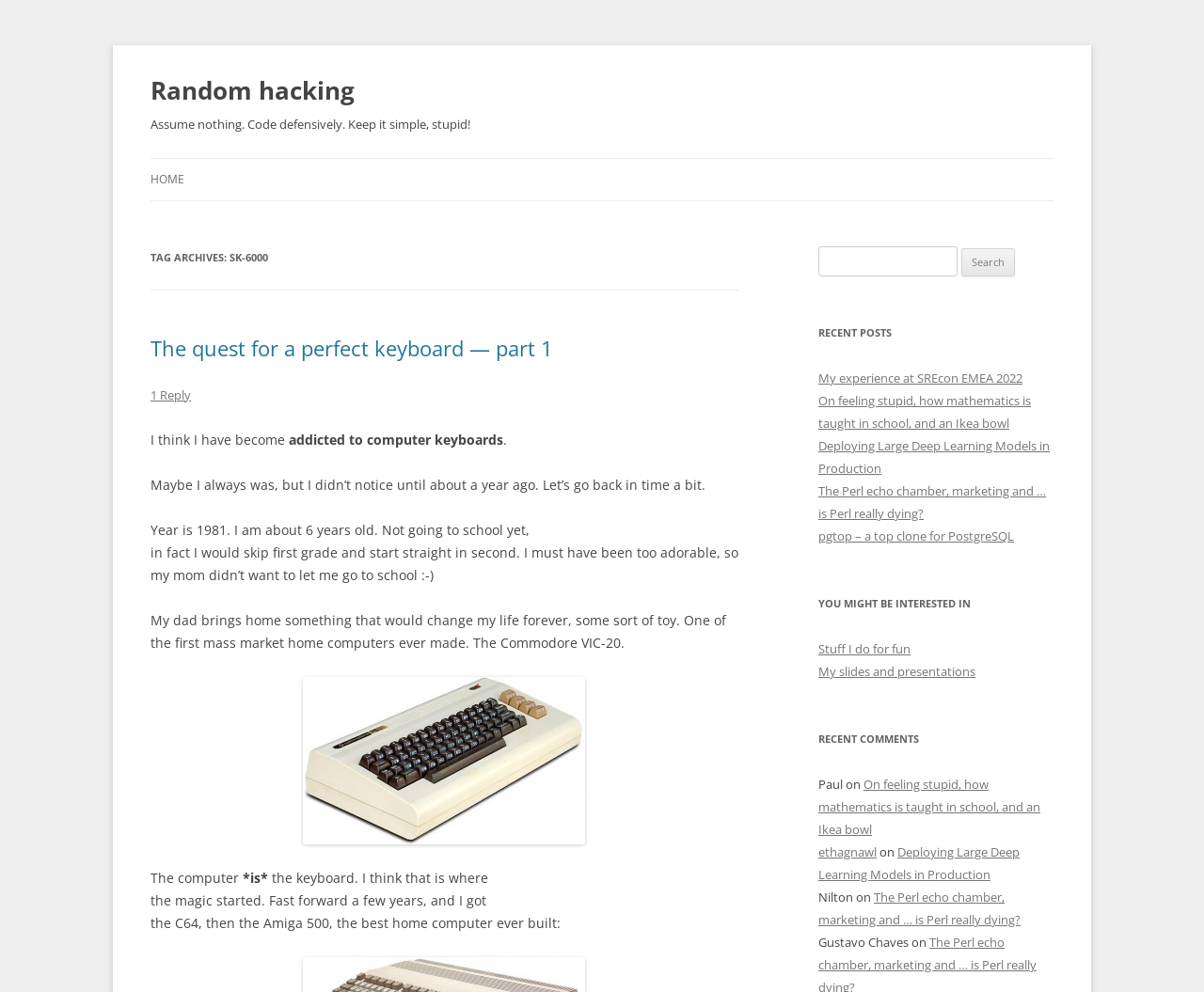Find the bounding box coordinates of the element you need to click on to perform this action: 'Check the 'RECENT COMMENTS' section'. The coordinates should be represented by four float values between 0 and 1, in the format [left, top, right, bottom].

[0.68, 0.734, 0.875, 0.757]